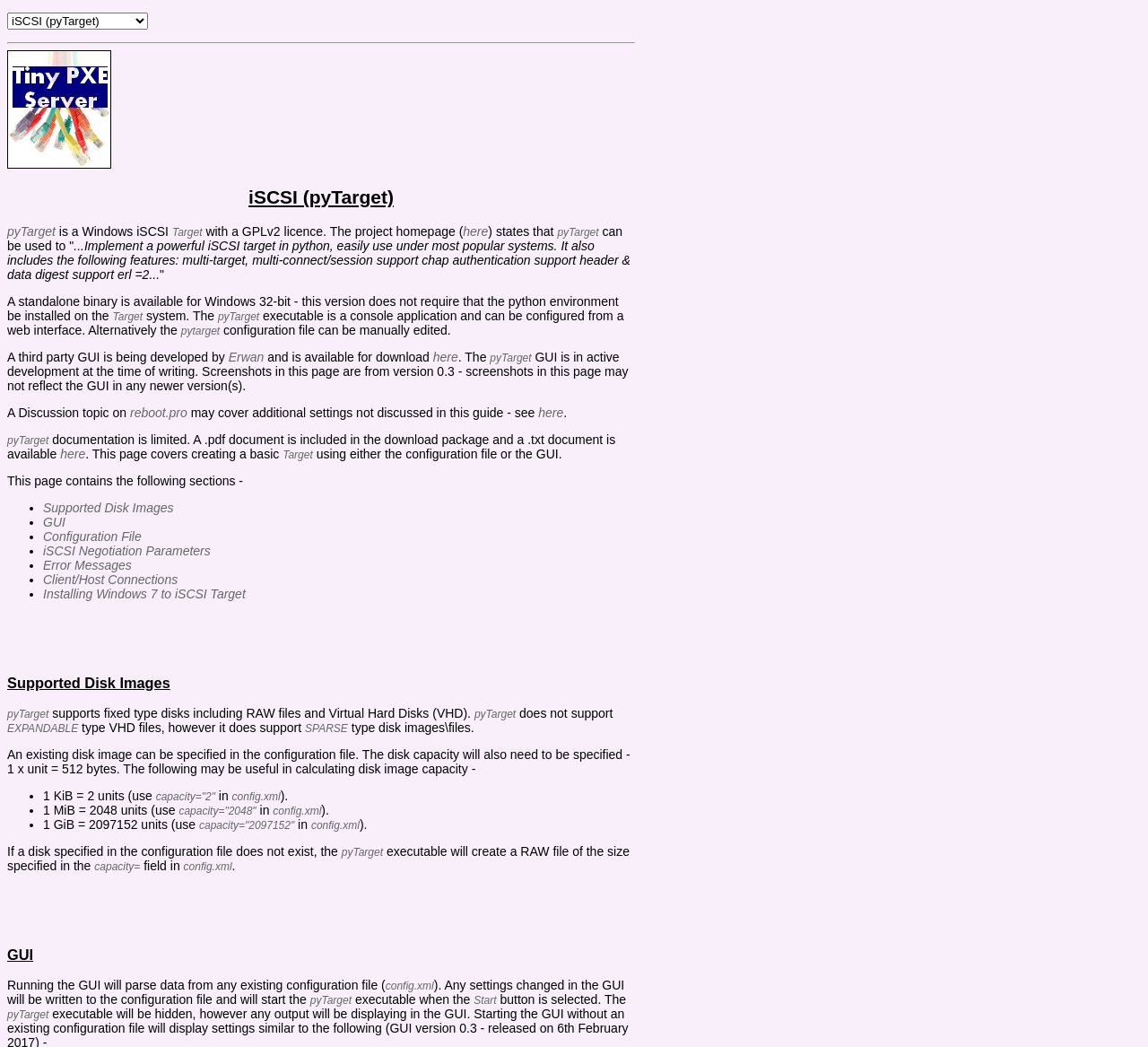Highlight the bounding box coordinates of the element you need to click to perform the following instruction: "Click the 'Free Consultation' link."

None